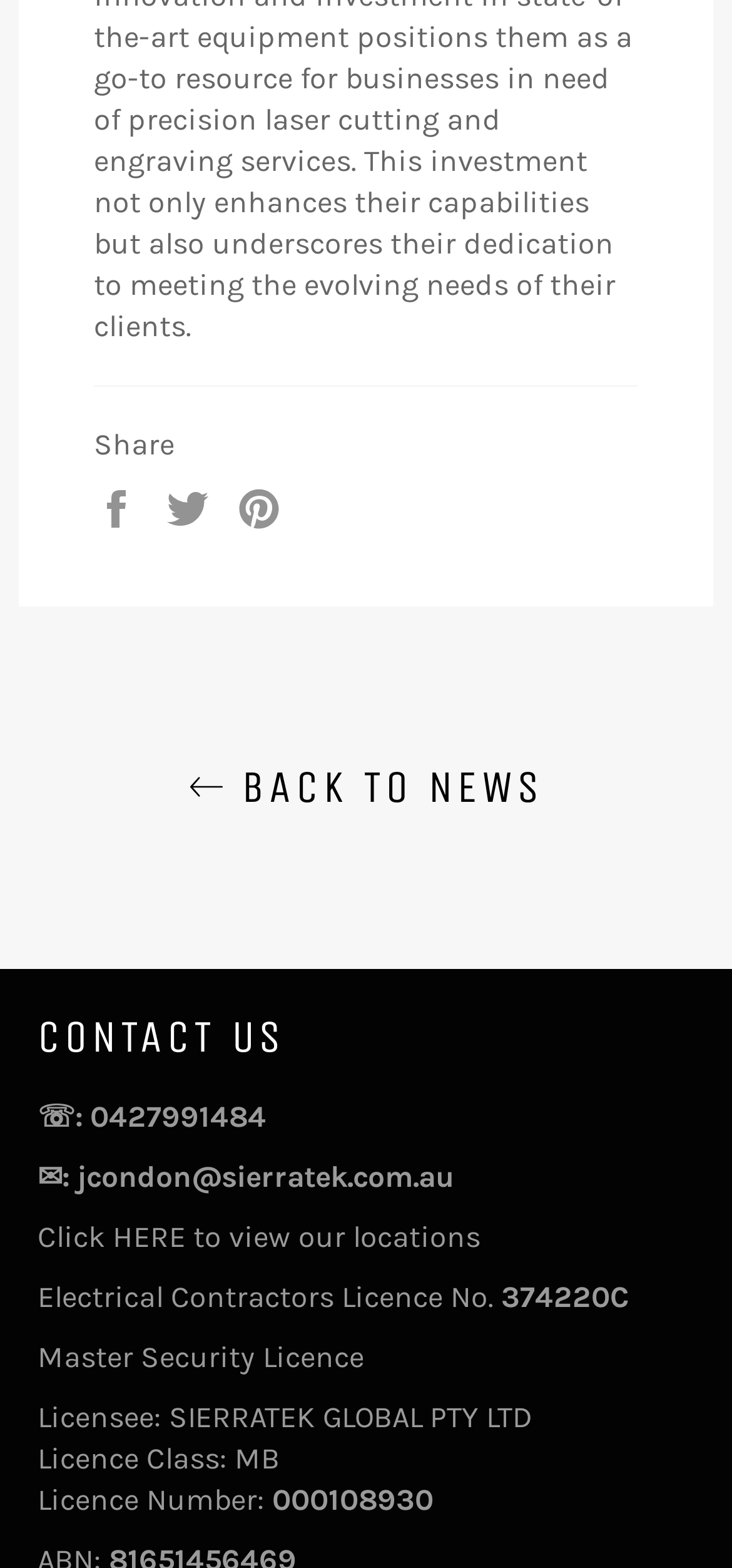What is the email address to contact?
Please provide a comprehensive answer based on the information in the image.

I found the email address by looking at the 'CONTACT US' section, where it says '✉: jcondon@sierratek.com.au'.